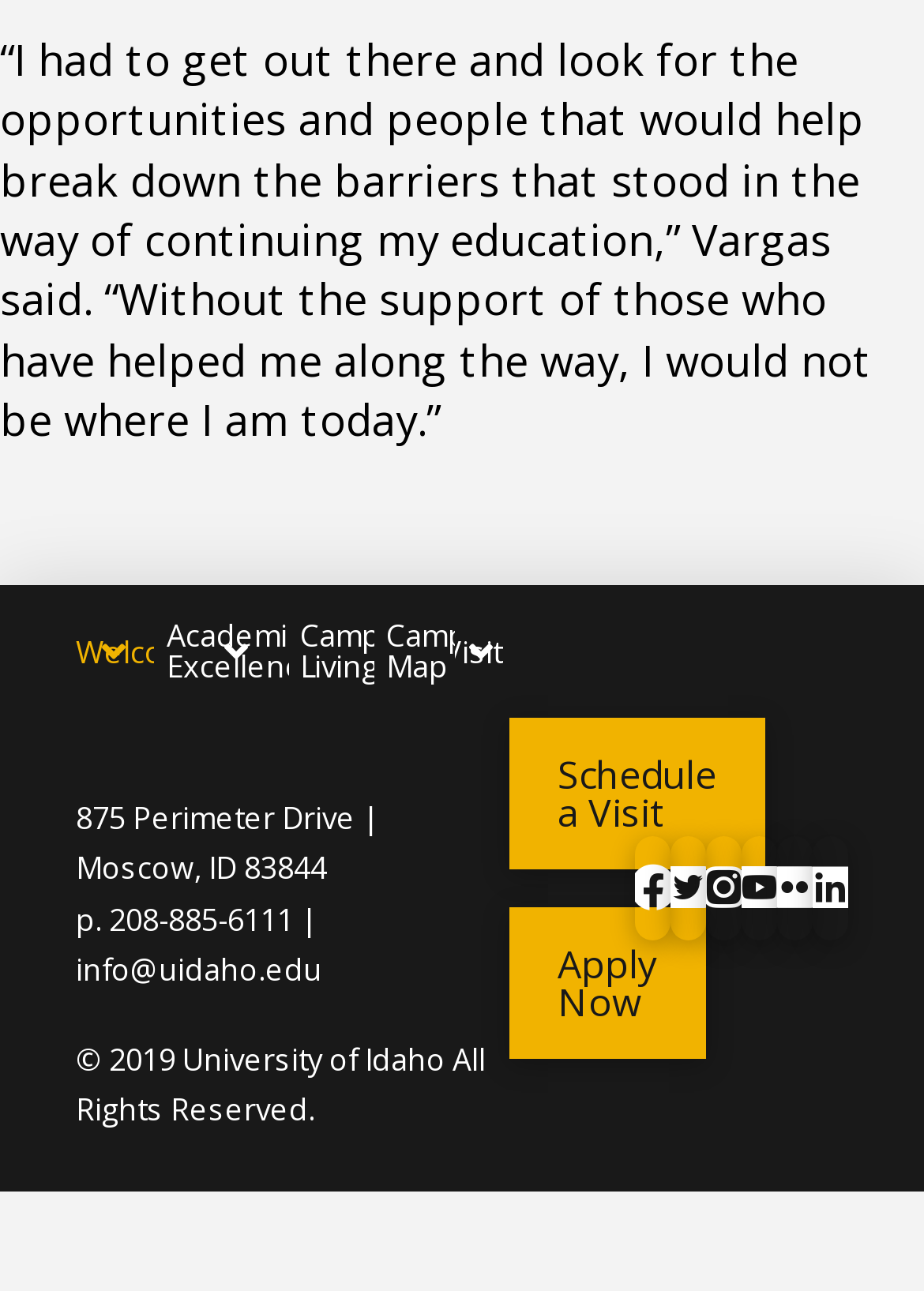Consider the image and give a detailed and elaborate answer to the question: 
What is the university's address?

I found the university's address by looking at the static text element located at the bottom of the page, which contains the address '875 Perimeter Drive | Moscow, ID 83844'.